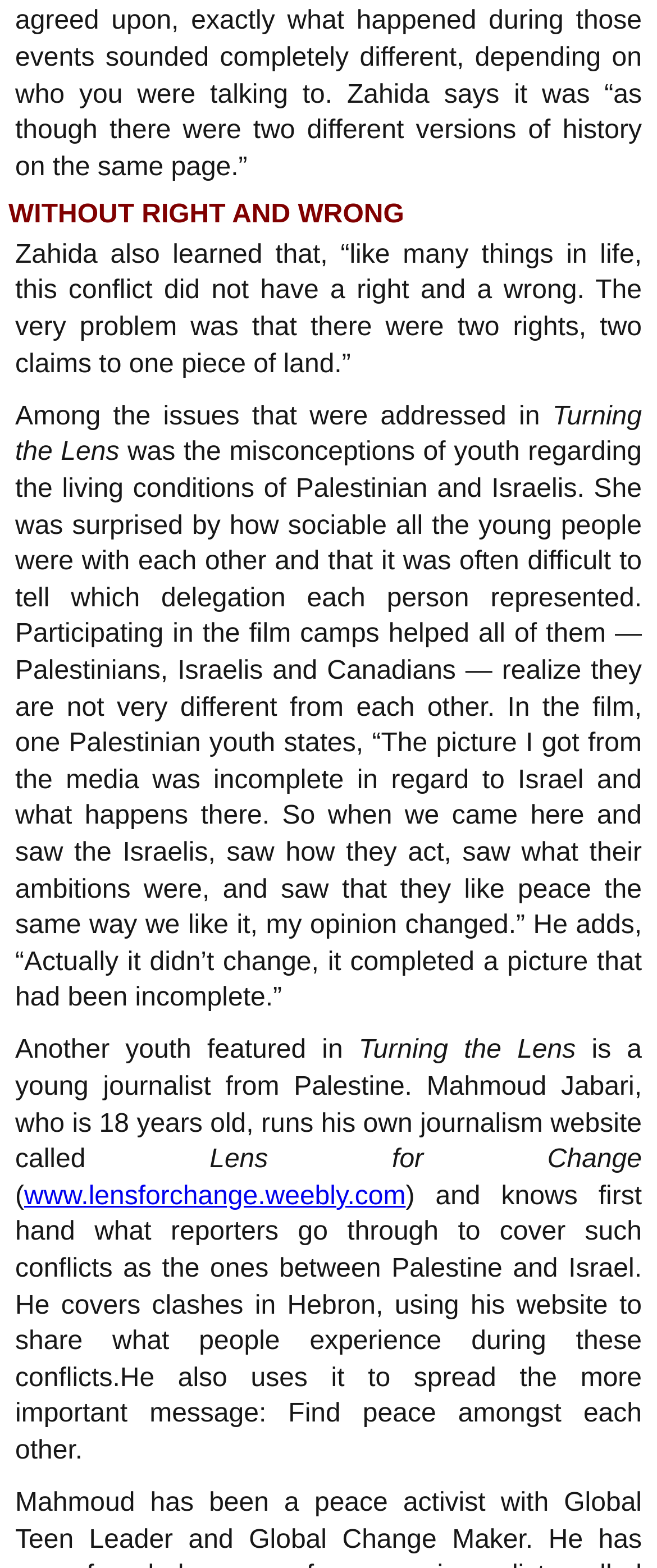Can you give a comprehensive explanation to the question given the content of the image?
What did the Palestinian youth learn from the media?

The webpage quotes a Palestinian youth as saying that the picture he got from the media was incomplete in regard to Israel and what happens there. This suggests that the youth learned that the media does not always provide a complete or accurate picture of the situation.